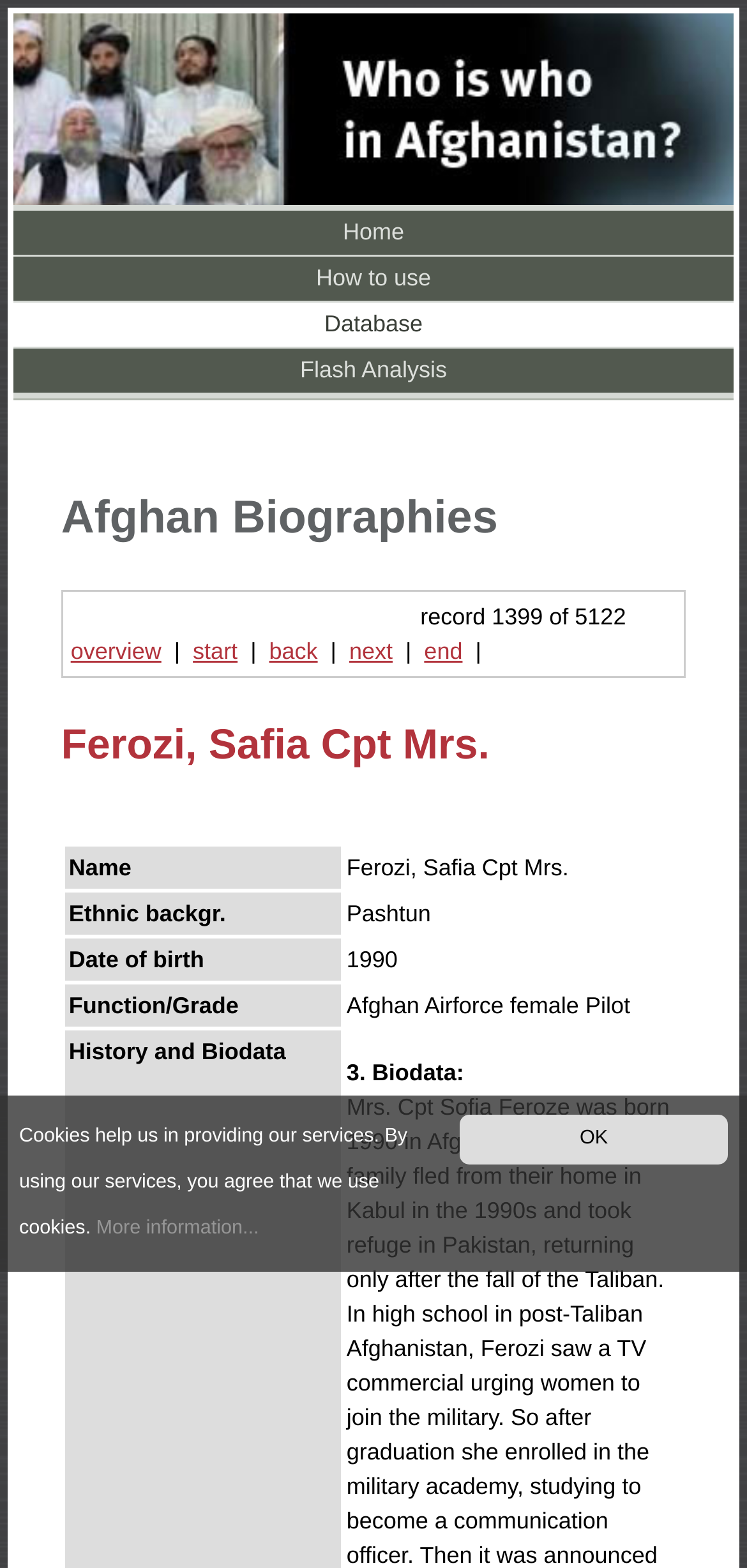Please locate the clickable area by providing the bounding box coordinates to follow this instruction: "go to next page".

[0.467, 0.407, 0.526, 0.424]